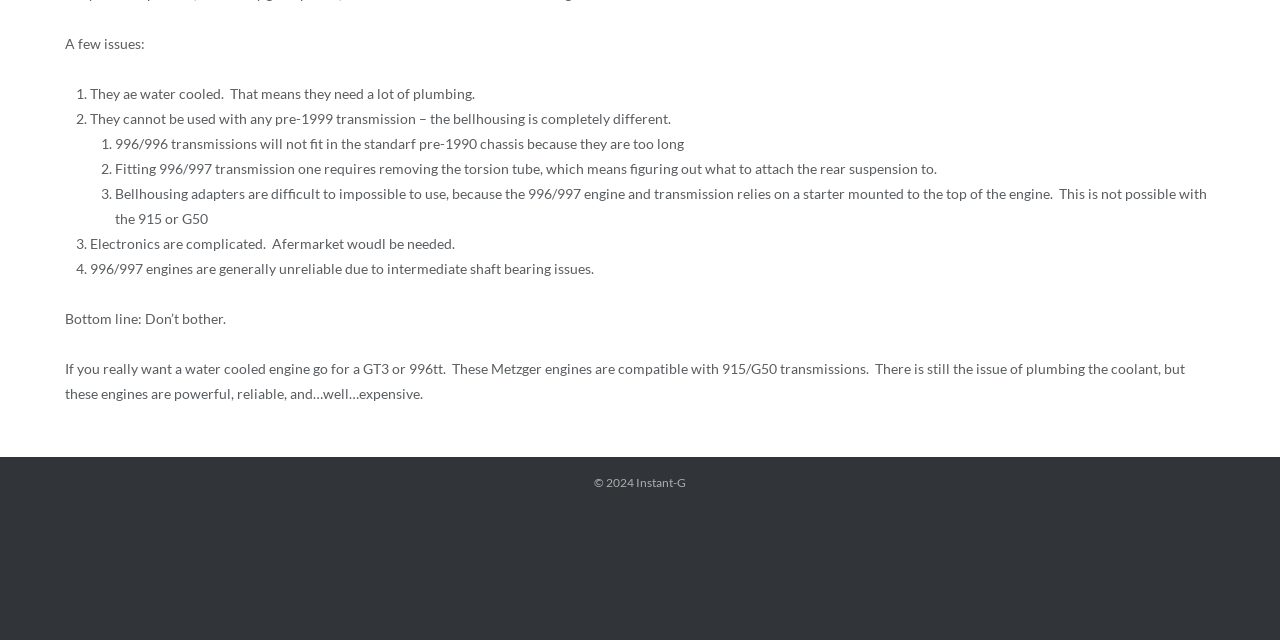Please provide the bounding box coordinates in the format (top-left x, top-left y, bottom-right x, bottom-right y). Remember, all values are floating point numbers between 0 and 1. What is the bounding box coordinate of the region described as: Instant-G

[0.497, 0.741, 0.536, 0.765]